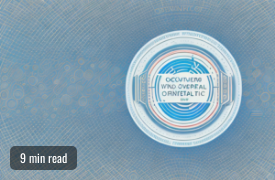Generate an elaborate caption that includes all aspects of the image.

The image features a visually striking design of two overlapping circles, filled with intricate patterns and colors, representing complex relationships and concepts. At the center, a prominent label reads "Occurrent" in a stylized font, encapsulating the theme of intersectionality and integration. The background employs a soft blue hue, enhancing the visual impact while maintaining a professional aesthetic. Accompanying the image is a note indicating a reading time of "9 min," suggesting the content is substantial yet manageable for quick consumption. This imagery is likely associated with discussions on regulatory requirements or security control reporting plans, emphasizing clarity and connection in complex topics.